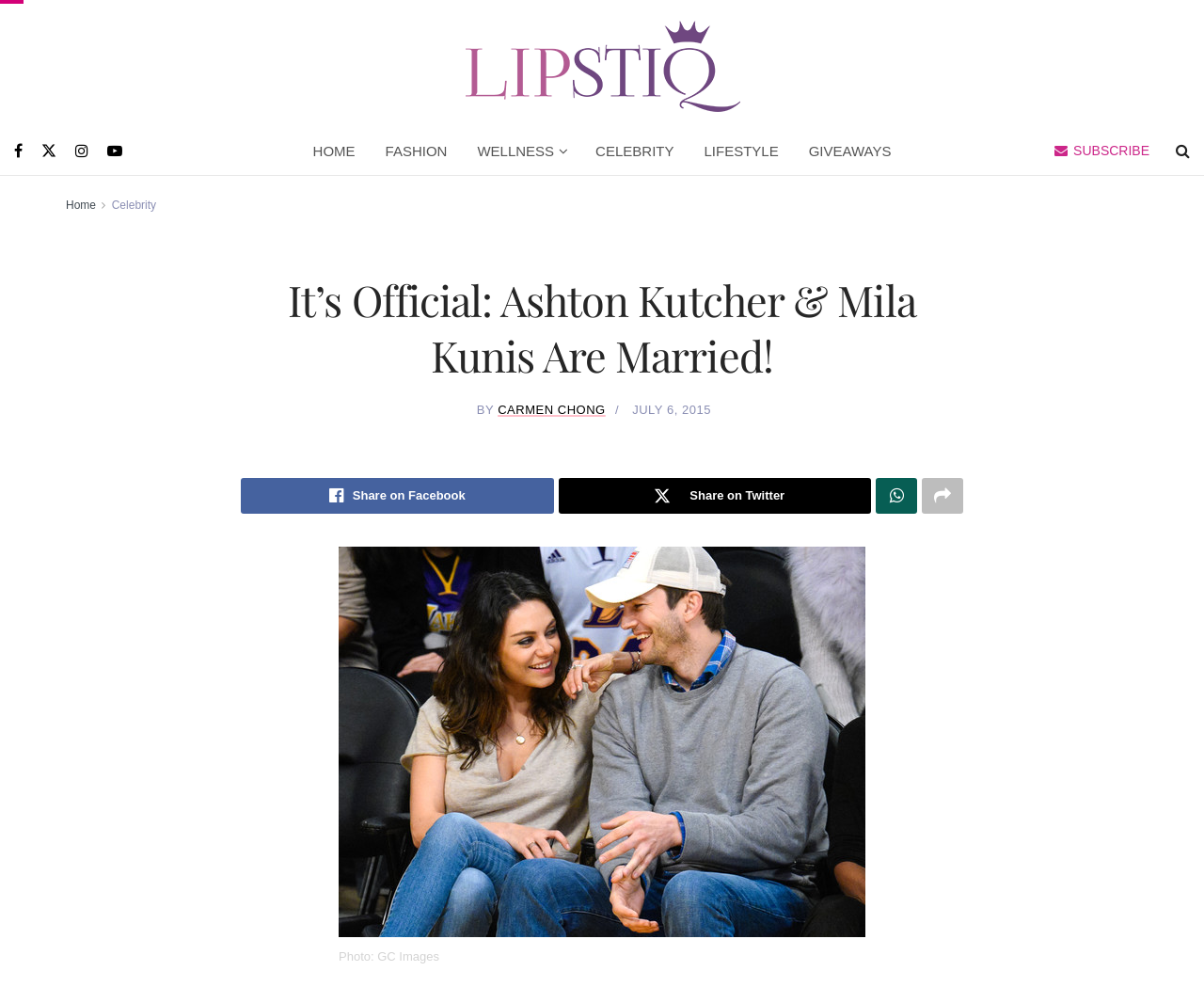Give a detailed account of the webpage's layout and content.

This webpage is about the celebrity news of Ashton Kutcher and Mila Kunis getting married. At the top, there is a logo of "LIPSTIQ" with a link to the website, accompanied by a small image of the logo. Below the logo, there are several social media icons, including Facebook, Twitter, and others, aligned horizontally.

The main content of the webpage is a news article with a heading that reads "It’s Official: Ashton Kutcher & Mila Kunis Are Married!" The article is attributed to "CARMEN CHONG" and dated "JULY 6, 2015". 

On the left side of the article, there is a vertical menu with links to different sections of the website, including "HOME", "FASHION", "WELLNESS", "CELEBRITY", "LIFESTYLE", and "GIVEAWAYS". 

Below the article, there are three social media sharing links, including "Share on Facebook", "Share on Twitter", and another icon. 

The main image of the webpage is a large photo of Ashton Kutcher and Mila Kunis, attributed to "GC Images", which takes up most of the bottom half of the page. The image has a caption attached to it.